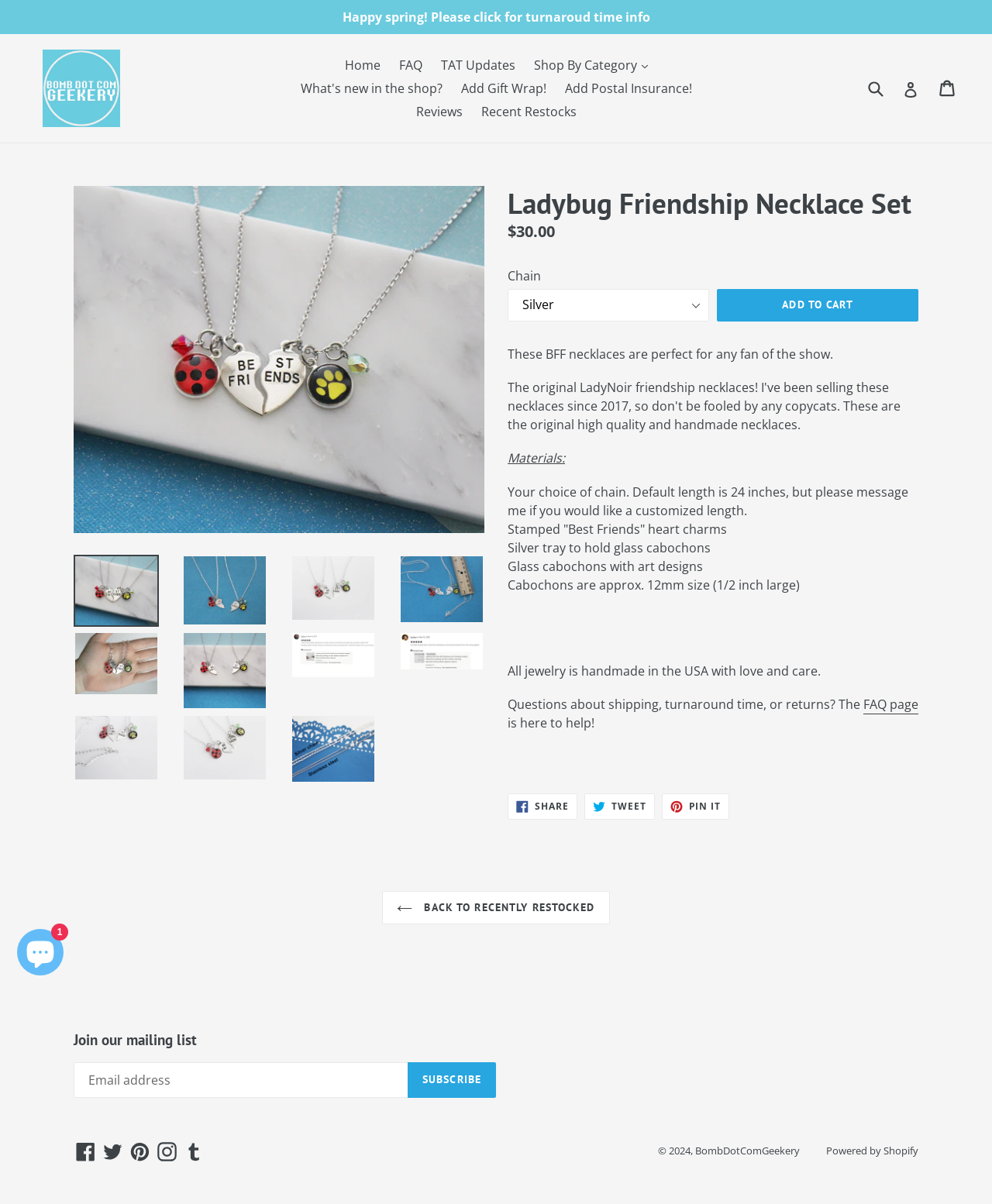Could you specify the bounding box coordinates for the clickable section to complete the following instruction: "Share on Facebook"?

[0.512, 0.659, 0.582, 0.681]